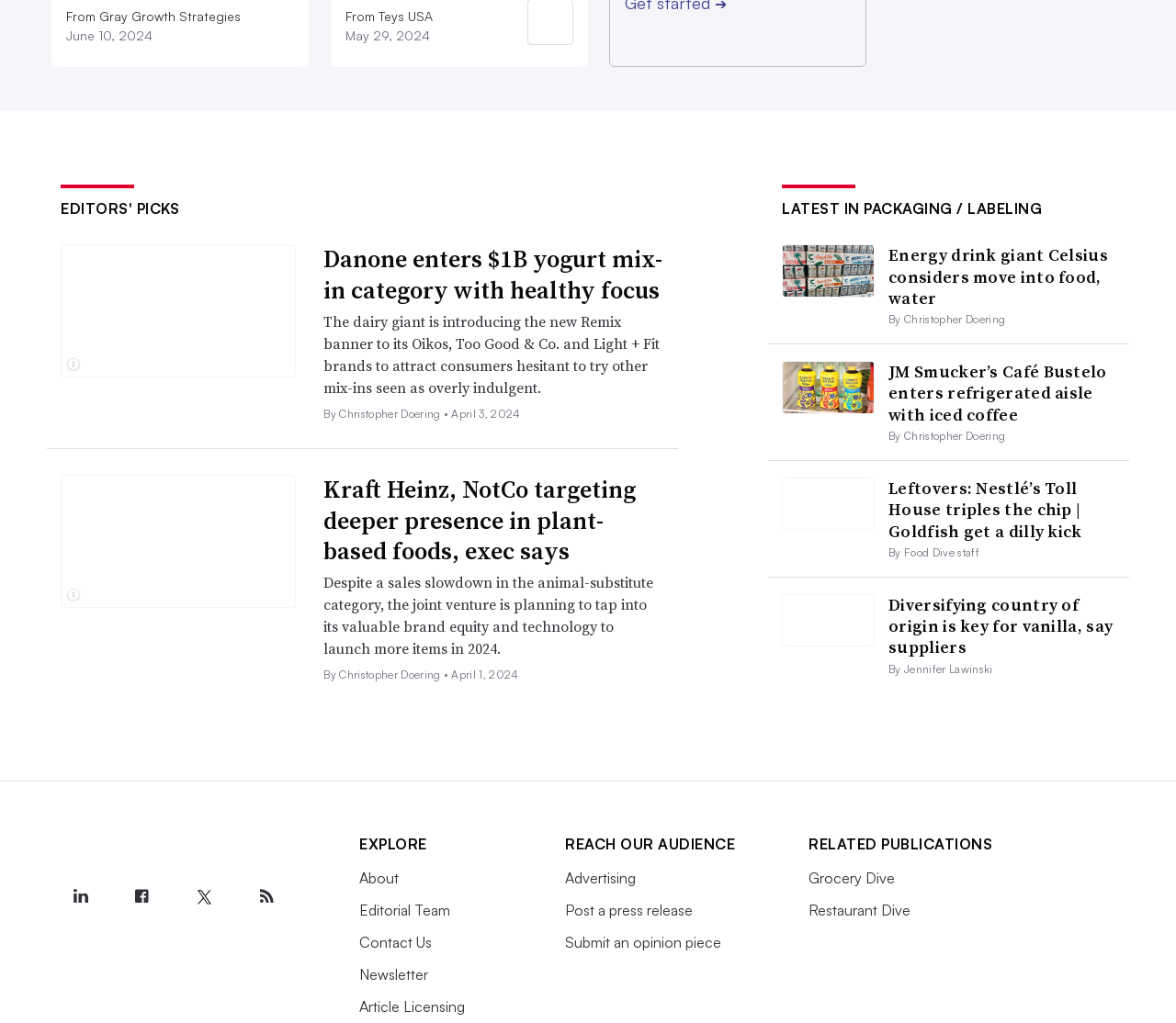What is the name of the energy drink brand?
Answer the question in a detailed and comprehensive manner.

The image and link with the text 'Celsius energy drinks at a convenience store in Boca Raton, Florida' indicates that the energy drink brand is Celsius.